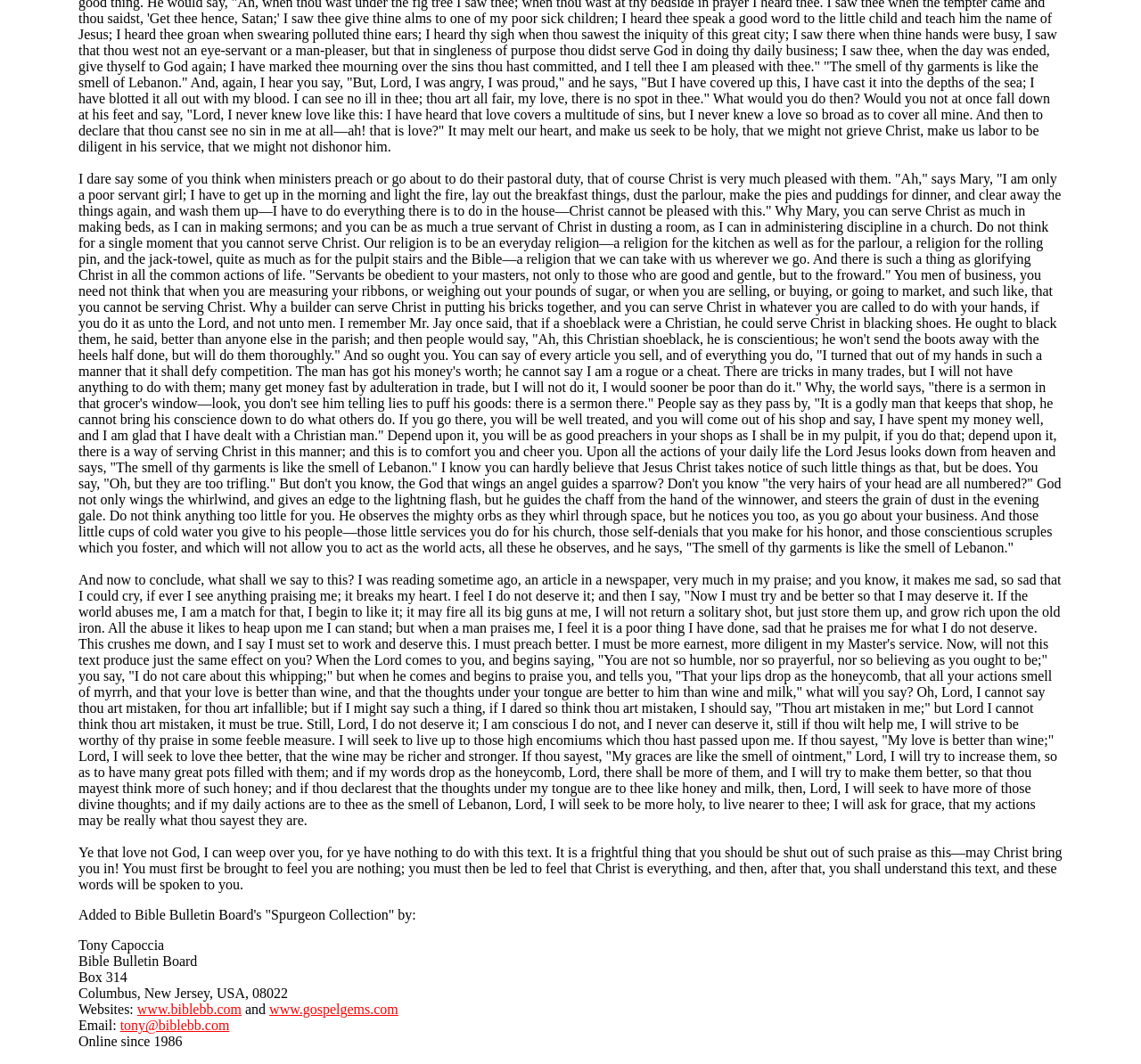Give a short answer using one word or phrase for the question:
What is the location of the Bible Bulletin Board?

Columbus, New Jersey, USA